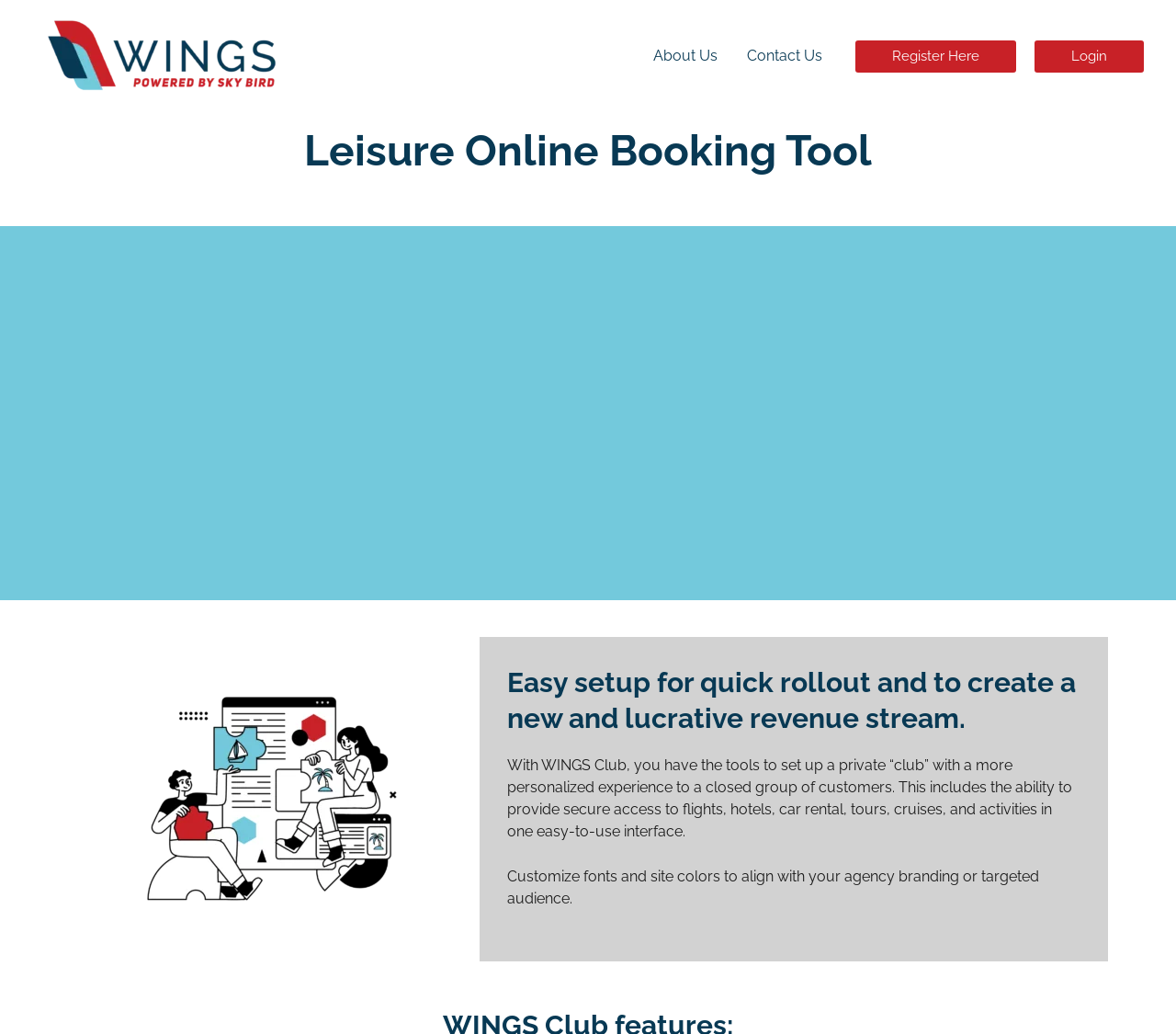Provide a brief response in the form of a single word or phrase:
How many navigation links are in the main menu?

2